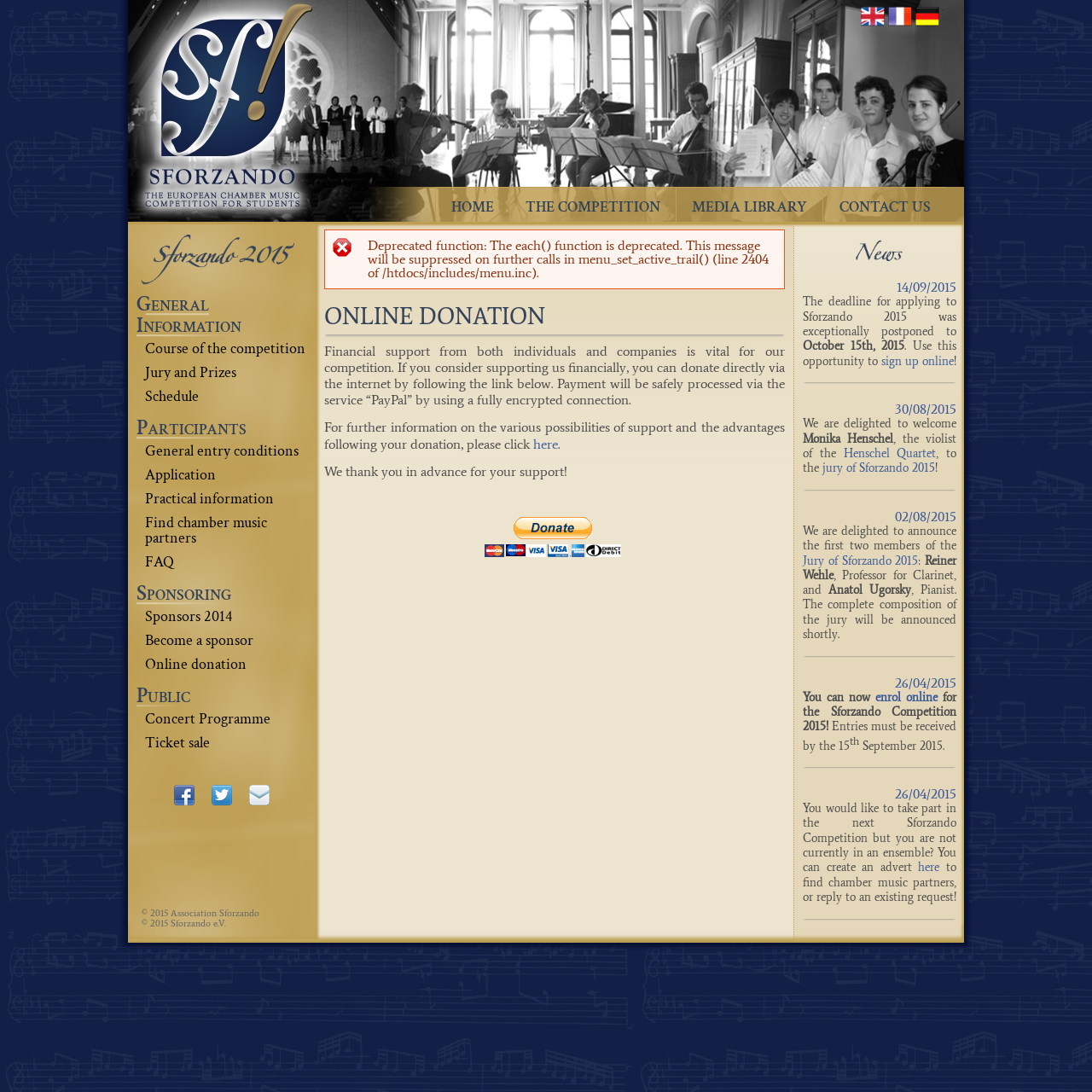Pinpoint the bounding box coordinates of the element to be clicked to execute the instruction: "Learn about the course of the competition".

[0.133, 0.31, 0.28, 0.328]